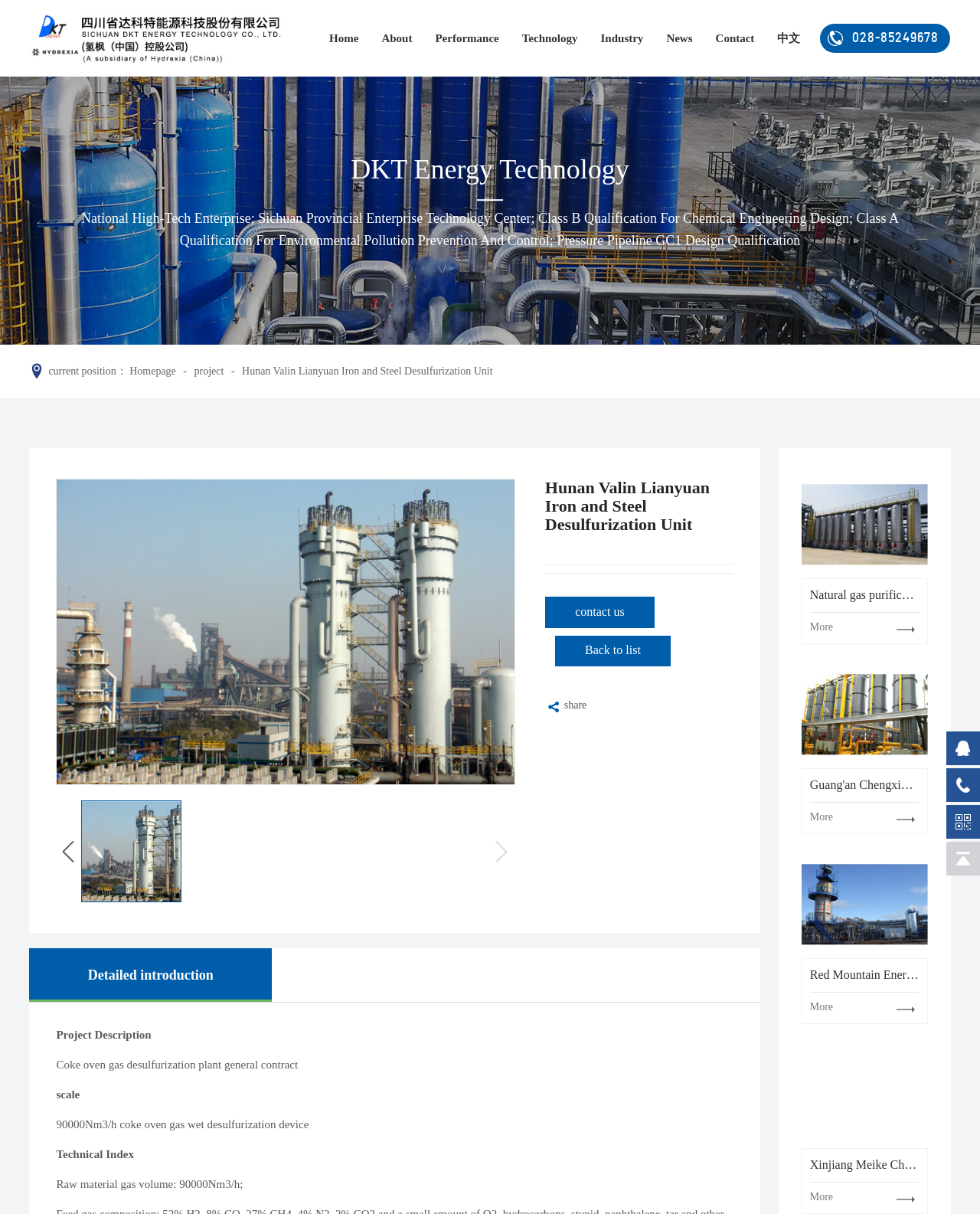Write an extensive caption that covers every aspect of the webpage.

This webpage is about Hunan Valin Lianyuan Iron and Steel Desulfurization Unit, a project by Sichuan DKT Energy Technology Co., Ltd. At the top, there is a logo and a link to the company's homepage. Below that, there is a navigation menu with links to different sections of the website, including Home, About, Performance, Technology, Industry, News, and Contact.

On the left side, there is a section with the company's name, "DKT Energy Technology", and a list of its qualifications and certifications. Below that, there is a breadcrumb navigation showing the current page's location, with links to the homepage and the project page.

The main content of the page is about the Hunan Valin Lianyuan Iron and Steel Desulfurization Unit project. There is a heading with the project's name, followed by a brief introduction and a link to contact the company. Below that, there are several sections with detailed information about the project, including project description, technical index, and images of related devices.

There are also several links to other projects, including Natural gas purification device of Shandong Xinhecheng Amino Acid Co., Ltd., Guang'an Chengxin Chemical Co., Ltd. Finished Natural Gas Processing (PSA Concentrated Methane) Plant, and Red Mountain Energy Natural Gas Dehydration. Each project has a brief description and an image.

At the bottom of the page, there are links to more projects, with arrows indicating that there are more projects to explore. On the right side, there are several social media links and a link to switch to the Chinese version of the website.